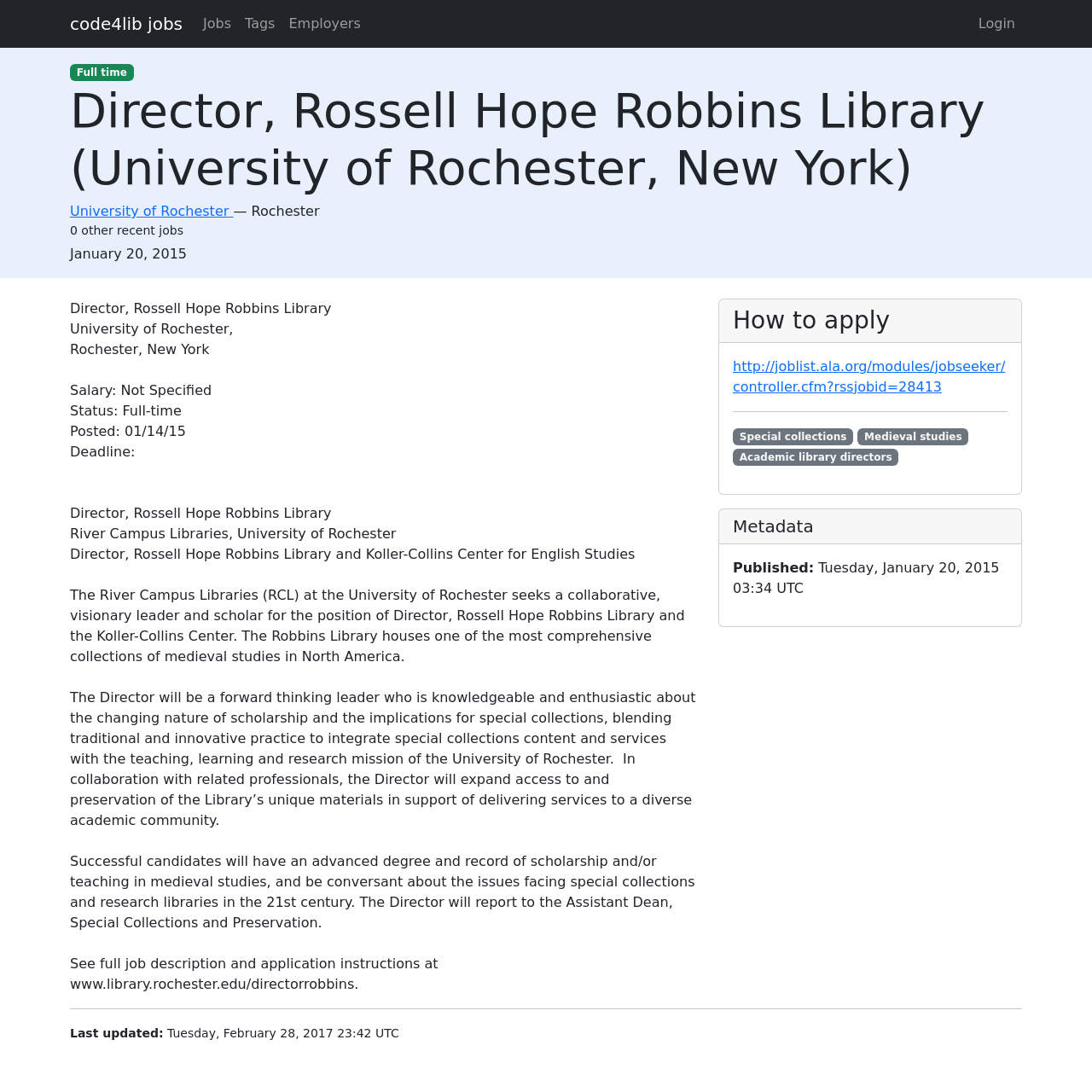What is the status of the job?
Can you offer a detailed and complete answer to this question?

The status of the job can be found in the static text element with the text 'Status: Full-time' which is located below the job description.